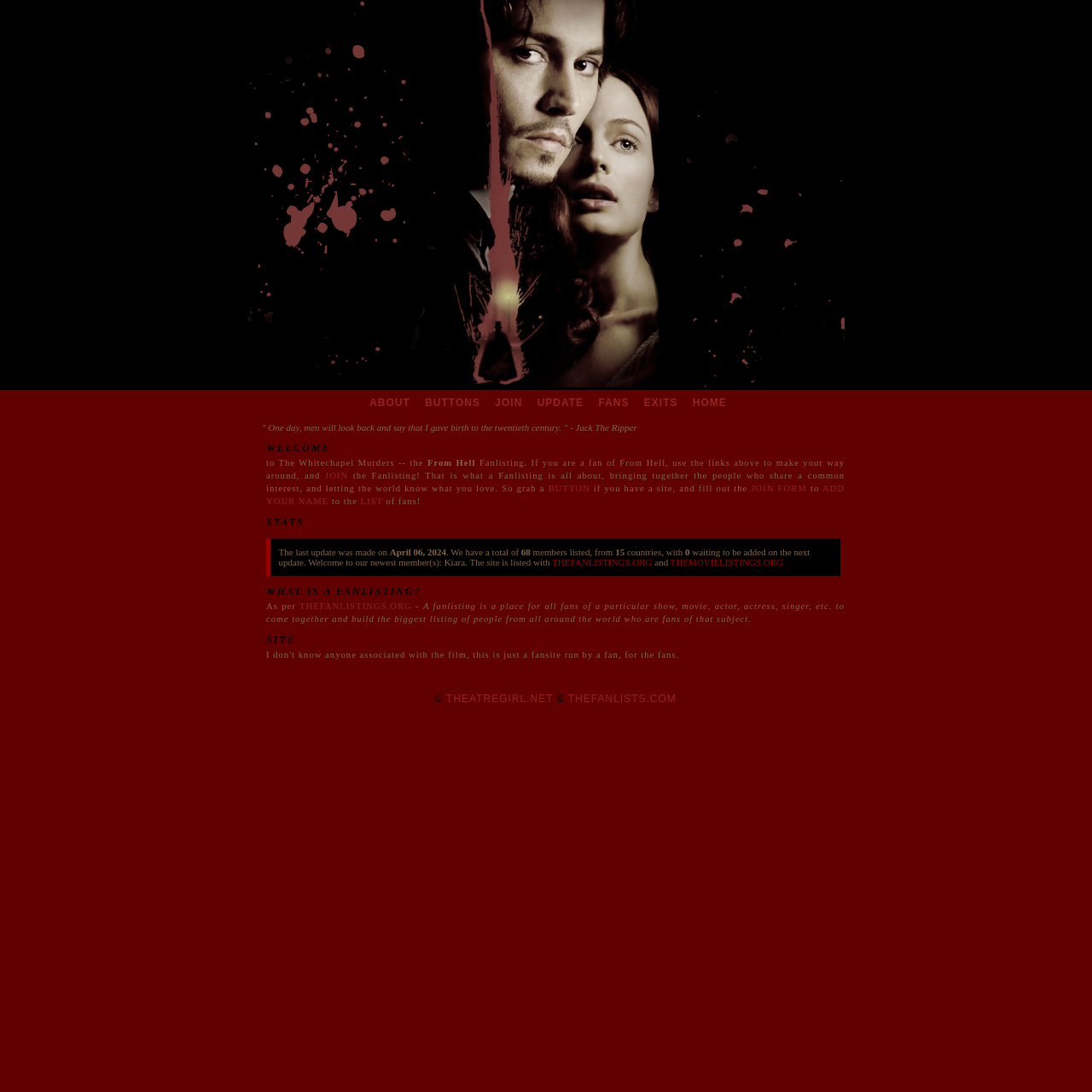Give a one-word or short phrase answer to this question: 
What is the purpose of a fanlisting?

To bring together fans of a particular subject